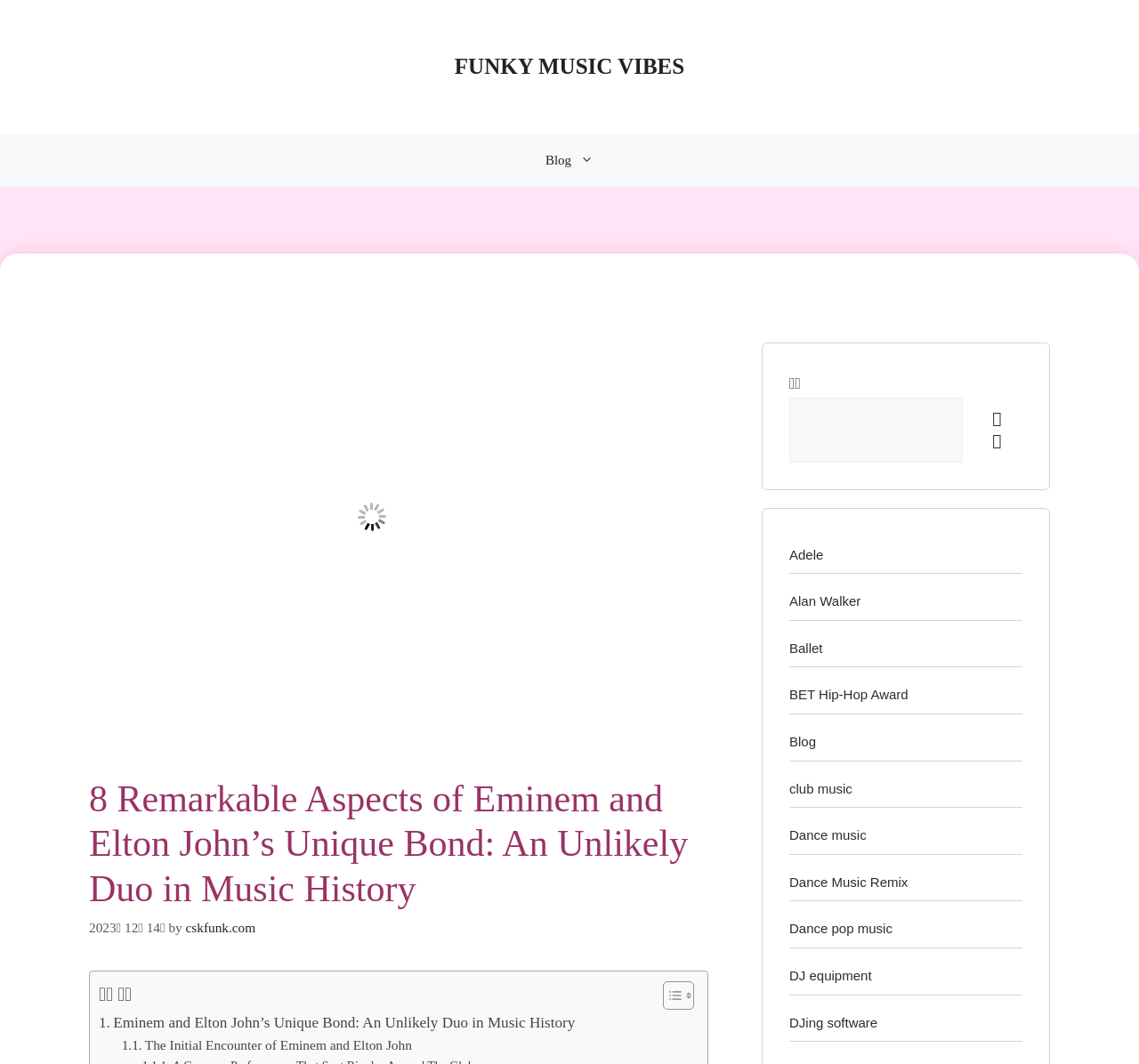What is the name of the website?
Refer to the image and provide a one-word or short phrase answer.

FUNKY MUSIC VIBES